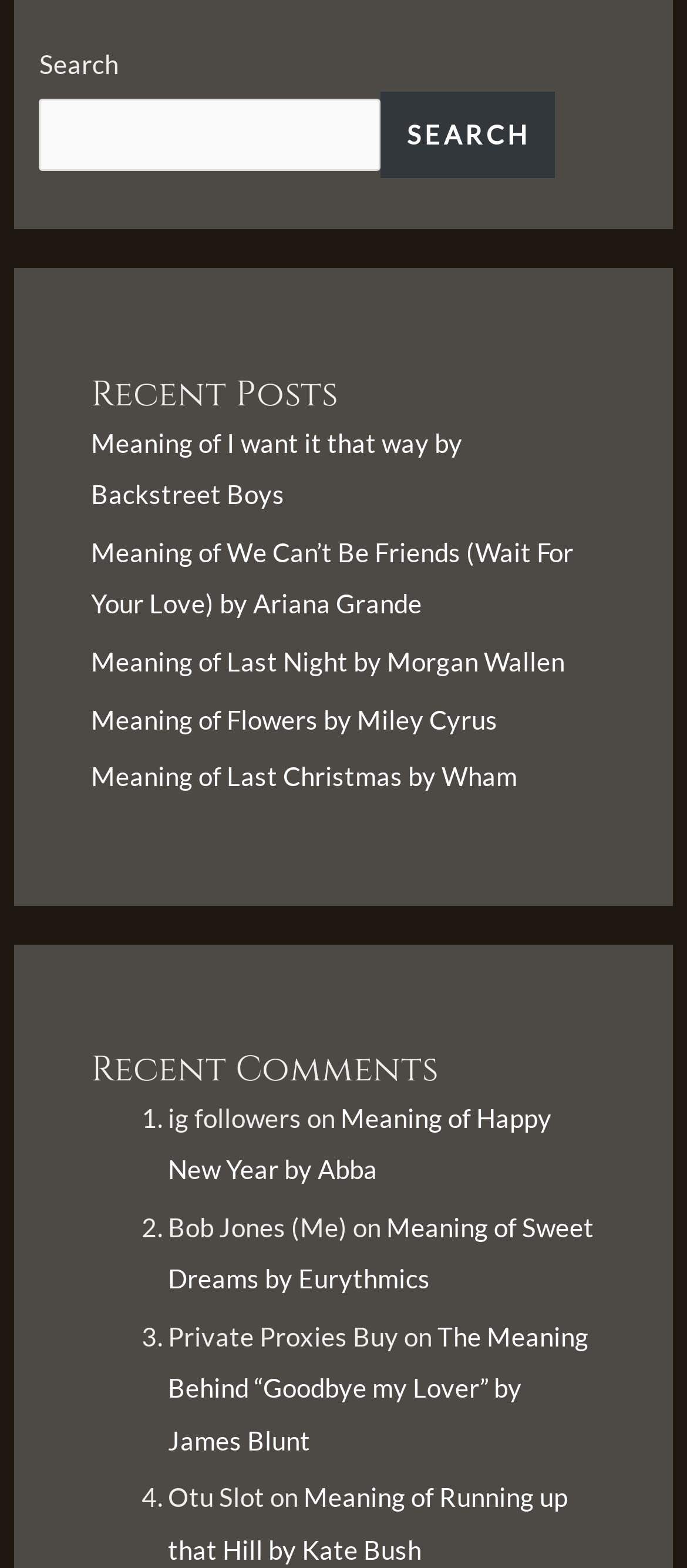How many links are there in the 'Recent Posts' section?
Make sure to answer the question with a detailed and comprehensive explanation.

The webpage has a section titled 'Recent Posts' which lists five links to song meanings, including 'I want it that way by Backstreet Boys', 'We Can’t Be Friends (Wait For Your Love) by Ariana Grande', and others. Each link is a separate item in the list.